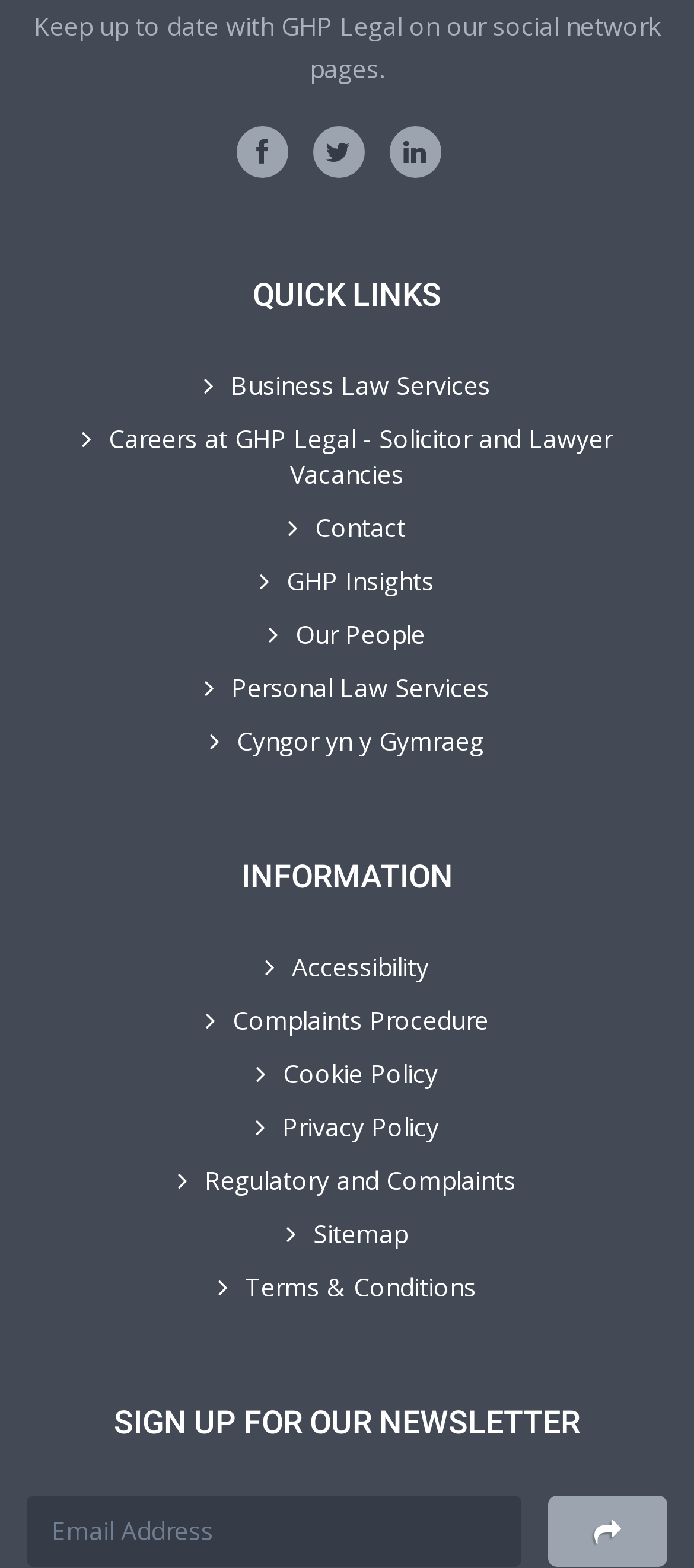Given the description "Privacy Policy", provide the bounding box coordinates of the corresponding UI element.

[0.368, 0.707, 0.632, 0.729]